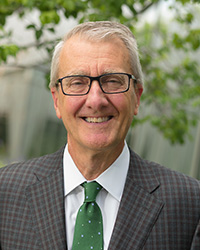What color is the tie?
Refer to the image and provide a detailed answer to the question.

The caption specifically mentions that the person is wearing a green tie, which suggests a sense of professionalism and approachability.